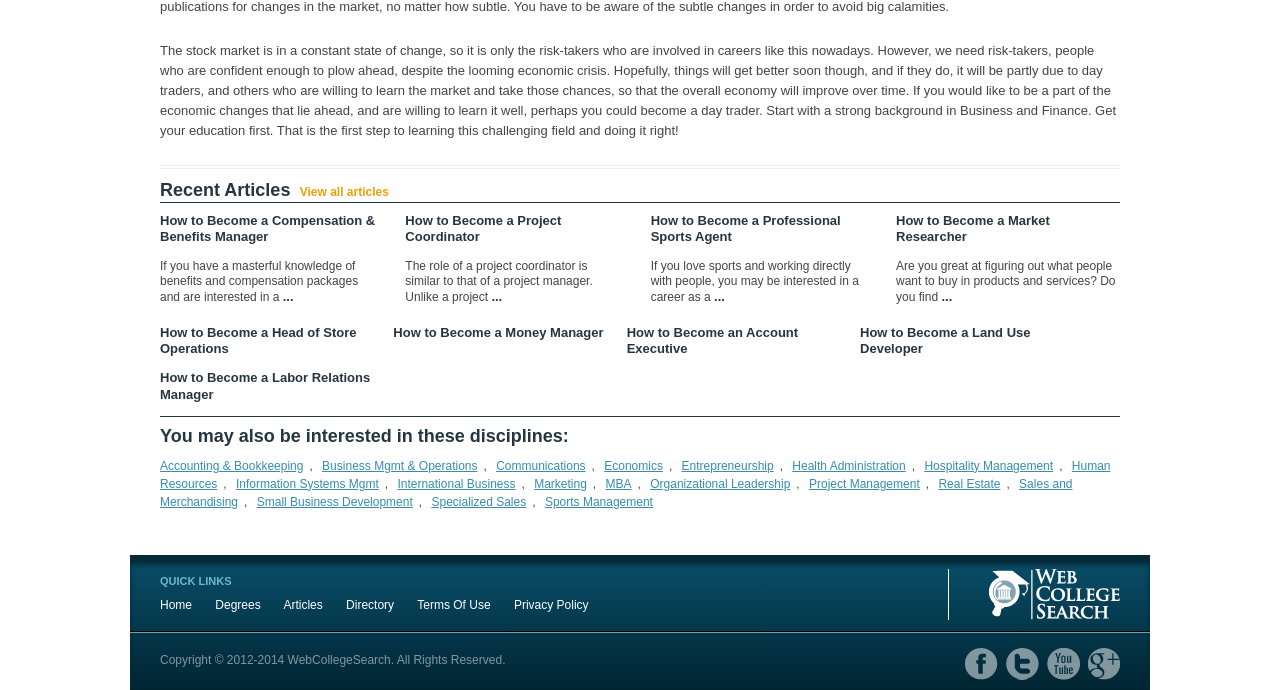Given the description "Terms Of Use", provide the bounding box coordinates of the corresponding UI element.

[0.326, 0.866, 0.383, 0.887]